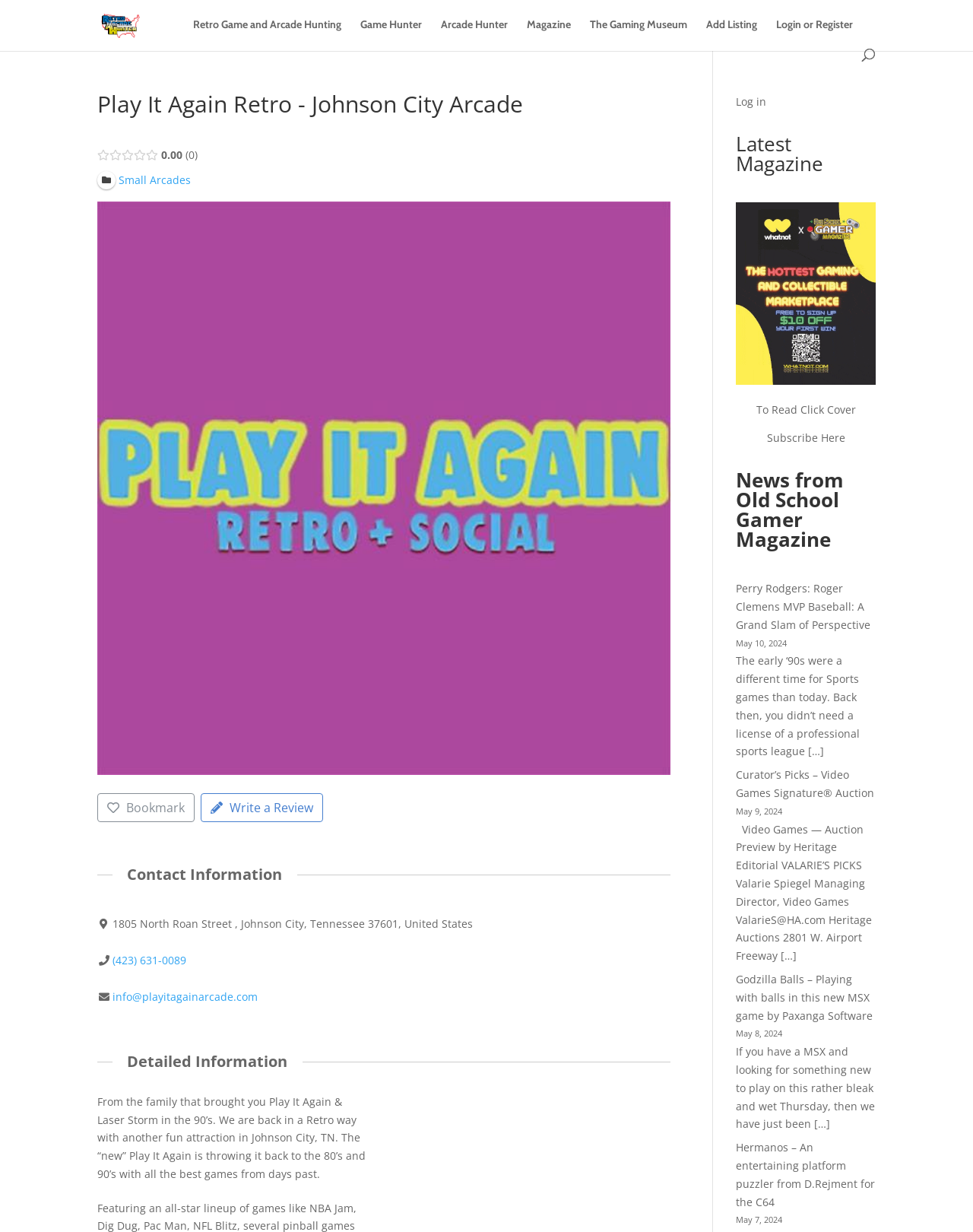What is the name of the arcade?
Based on the visual details in the image, please answer the question thoroughly.

The name of the arcade can be found in the heading 'Play It Again Retro - Johnson City Arcade' which is located at the top of the webpage.